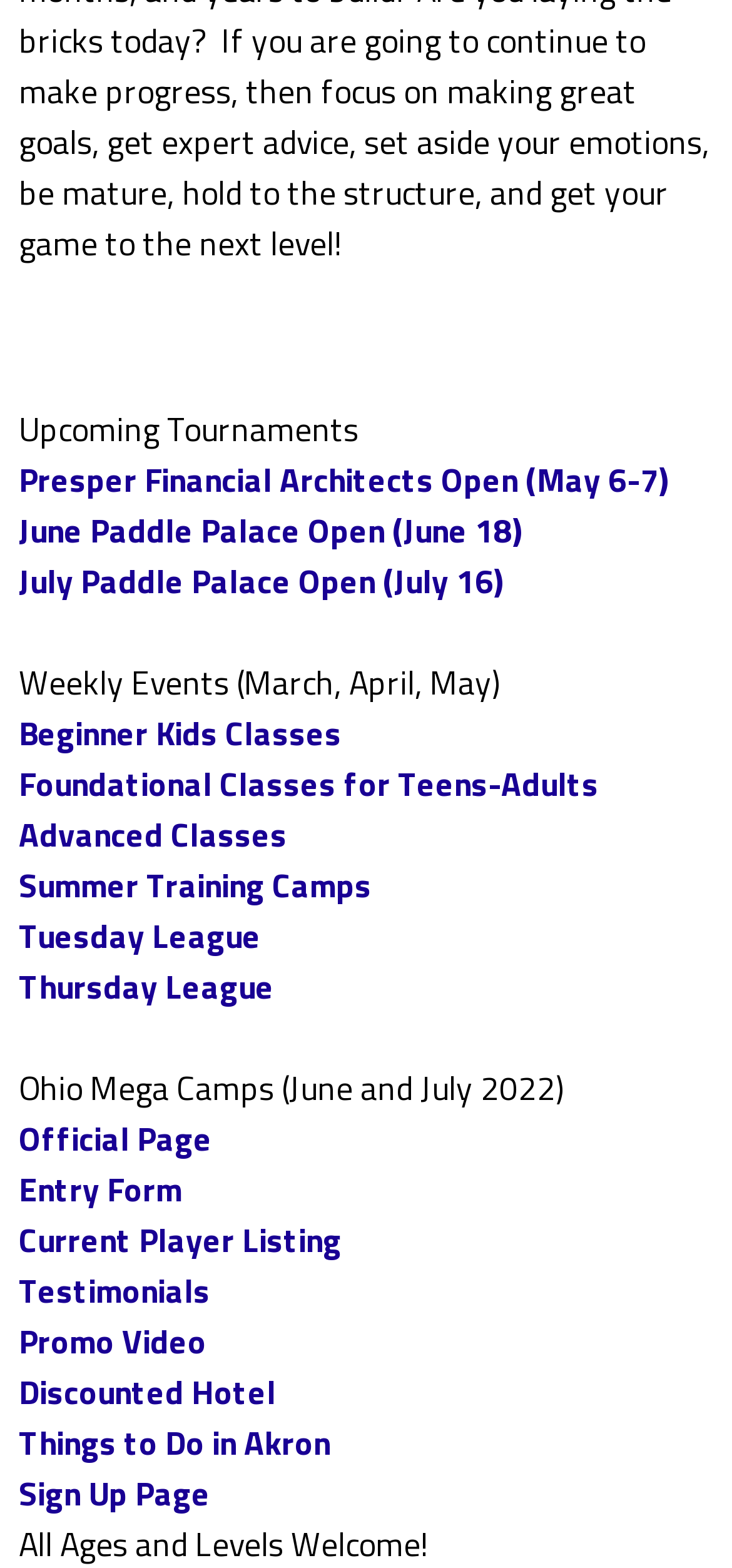Answer this question in one word or a short phrase: How many links are there under 'Ohio Mega Camps'?

3